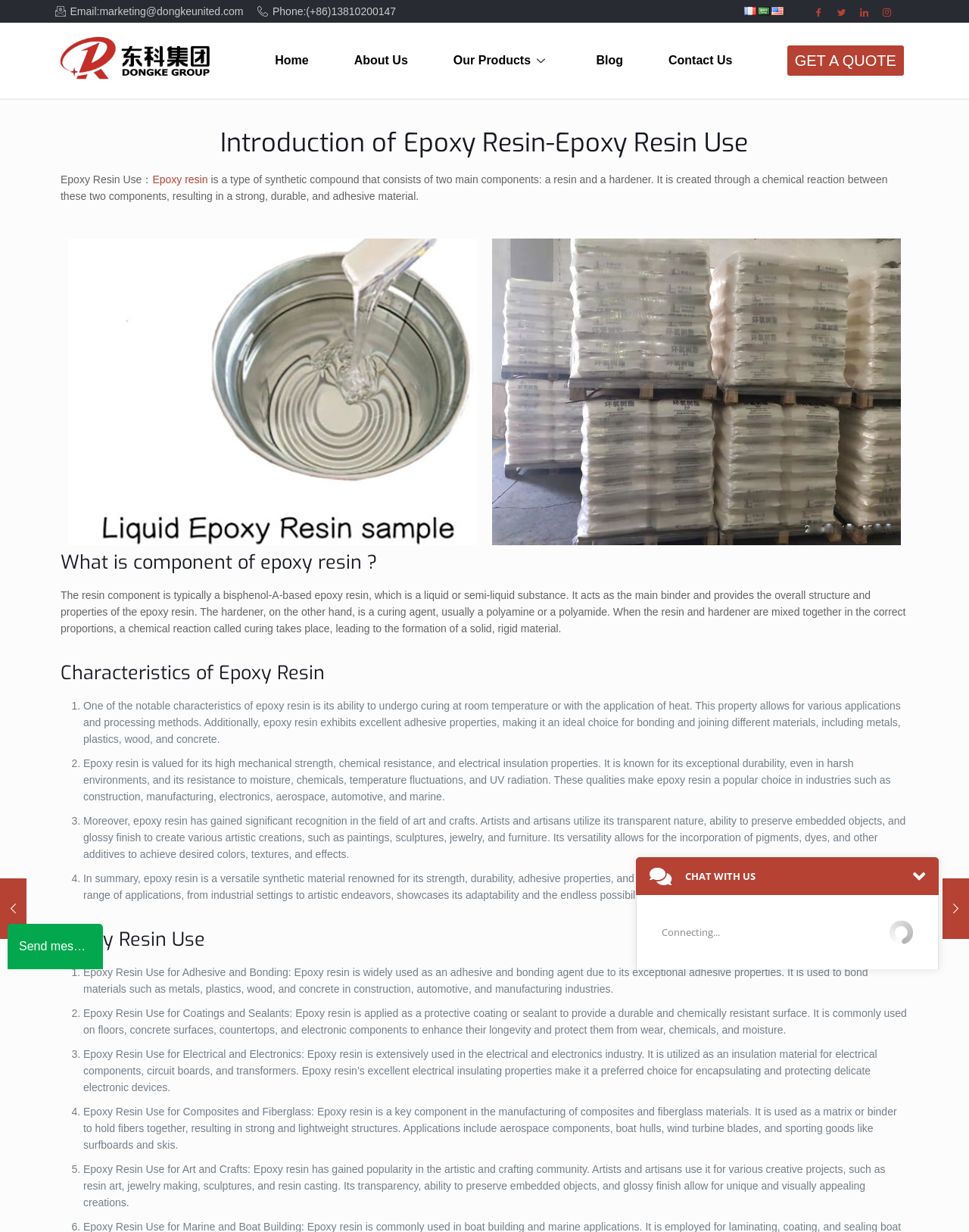Please identify the bounding box coordinates of the element on the webpage that should be clicked to follow this instruction: "View the 'Home' page". The bounding box coordinates should be given as four float numbers between 0 and 1, formatted as [left, top, right, bottom].

[0.26, 0.025, 0.342, 0.074]